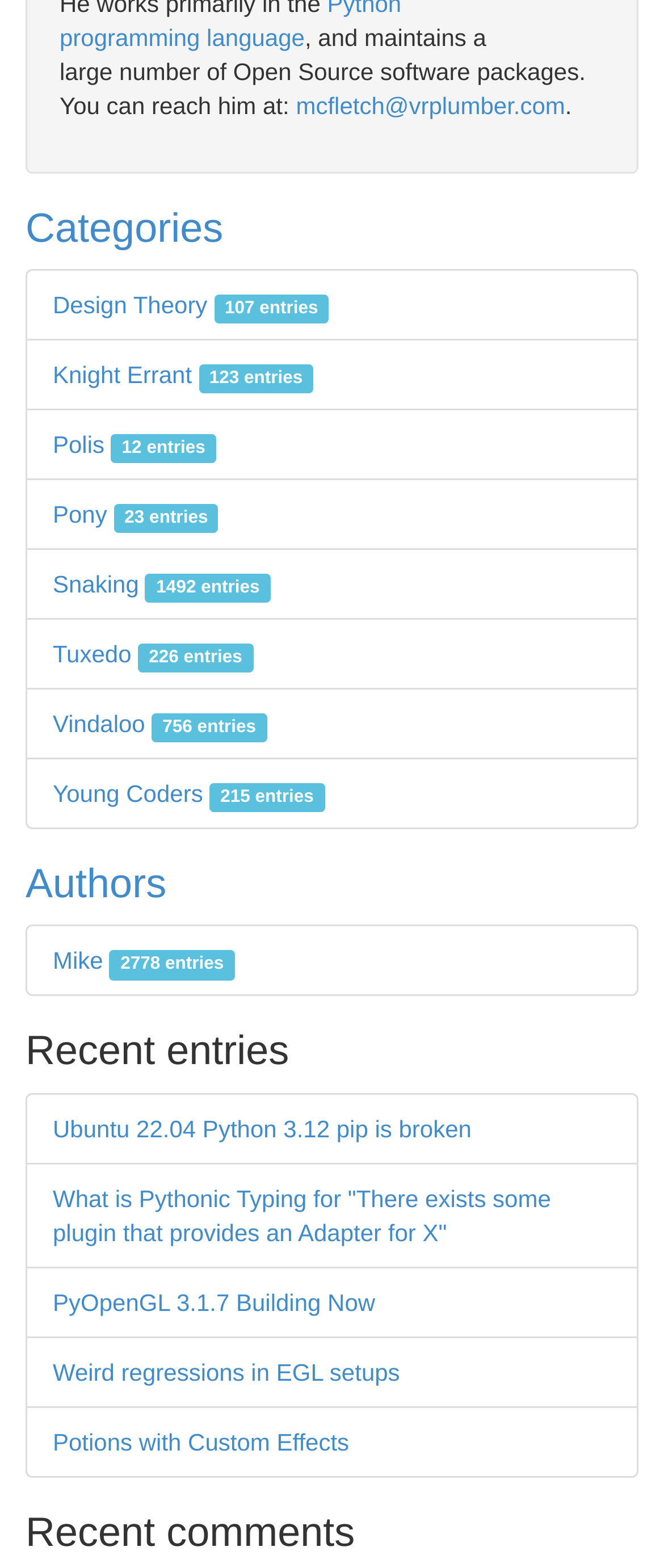Indicate the bounding box coordinates of the element that must be clicked to execute the instruction: "view authors". The coordinates should be given as four float numbers between 0 and 1, i.e., [left, top, right, bottom].

[0.038, 0.549, 0.251, 0.579]